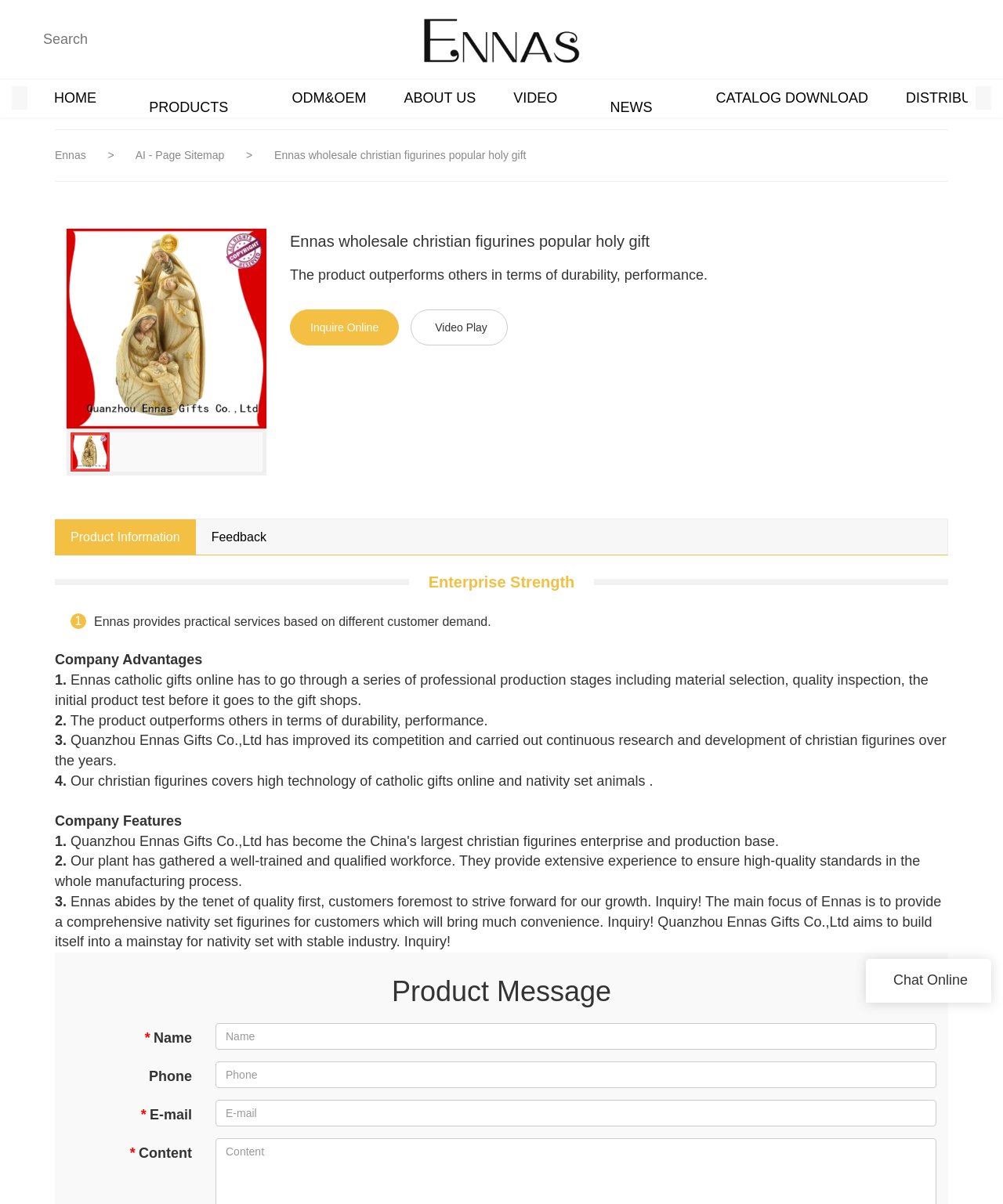Please answer the following question using a single word or phrase: What is the company name on the logo?

Ennas